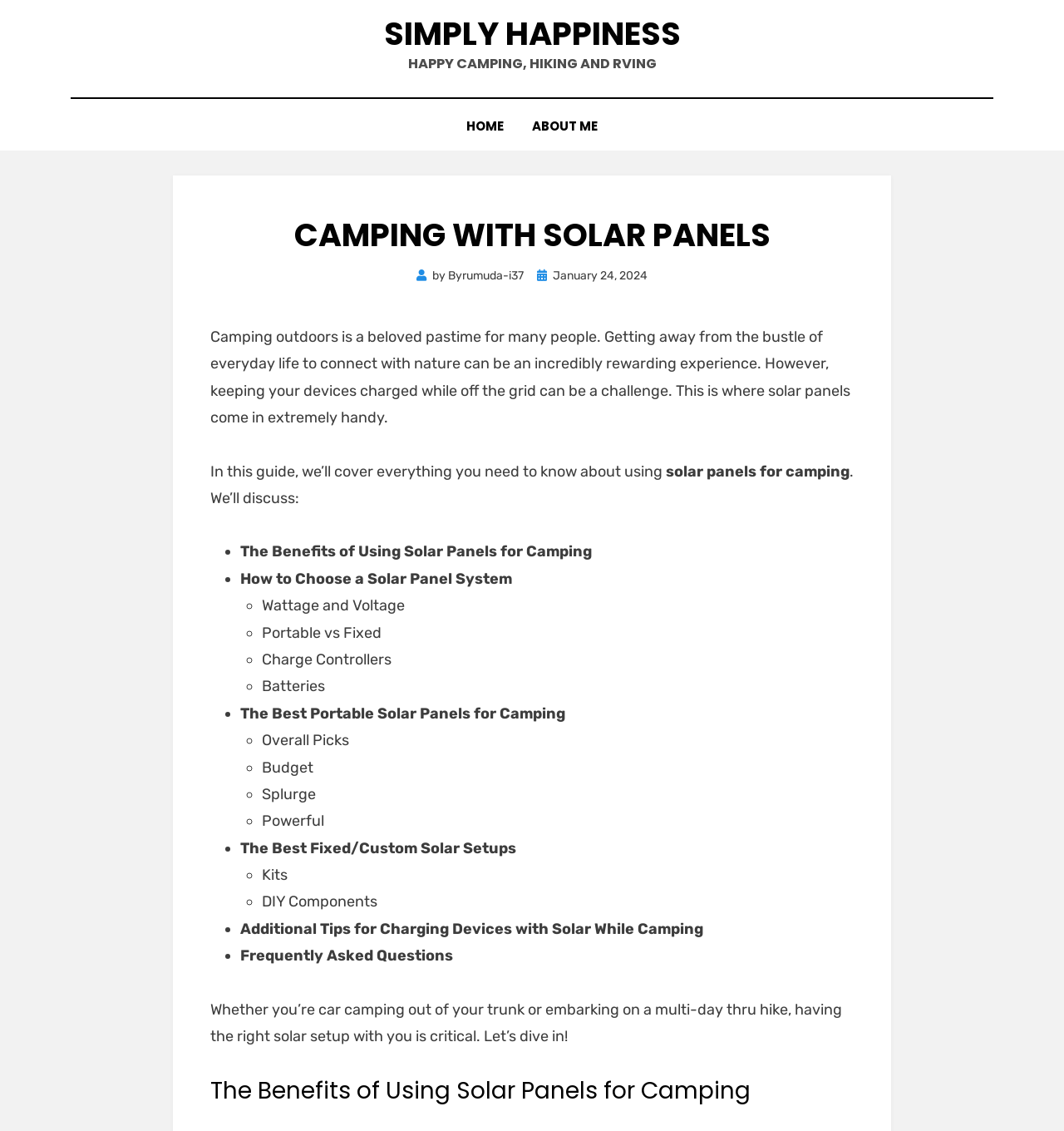Please determine the bounding box coordinates for the element with the description: "Simply Happiness".

[0.326, 0.012, 0.674, 0.062]